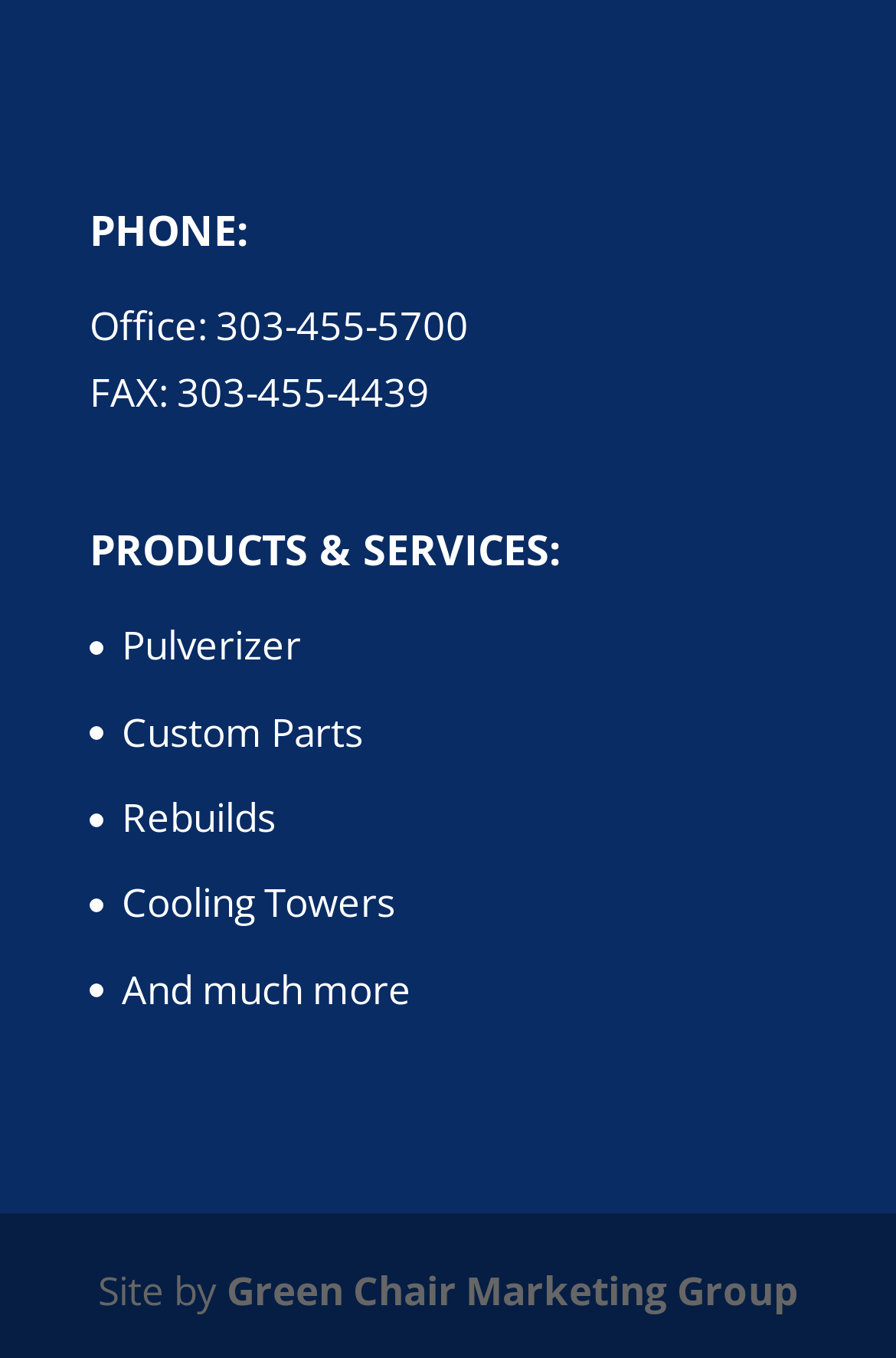Find and provide the bounding box coordinates for the UI element described here: "Green Chair Marketing Group". The coordinates should be given as four float numbers between 0 and 1: [left, top, right, bottom].

[0.253, 0.93, 0.891, 0.969]